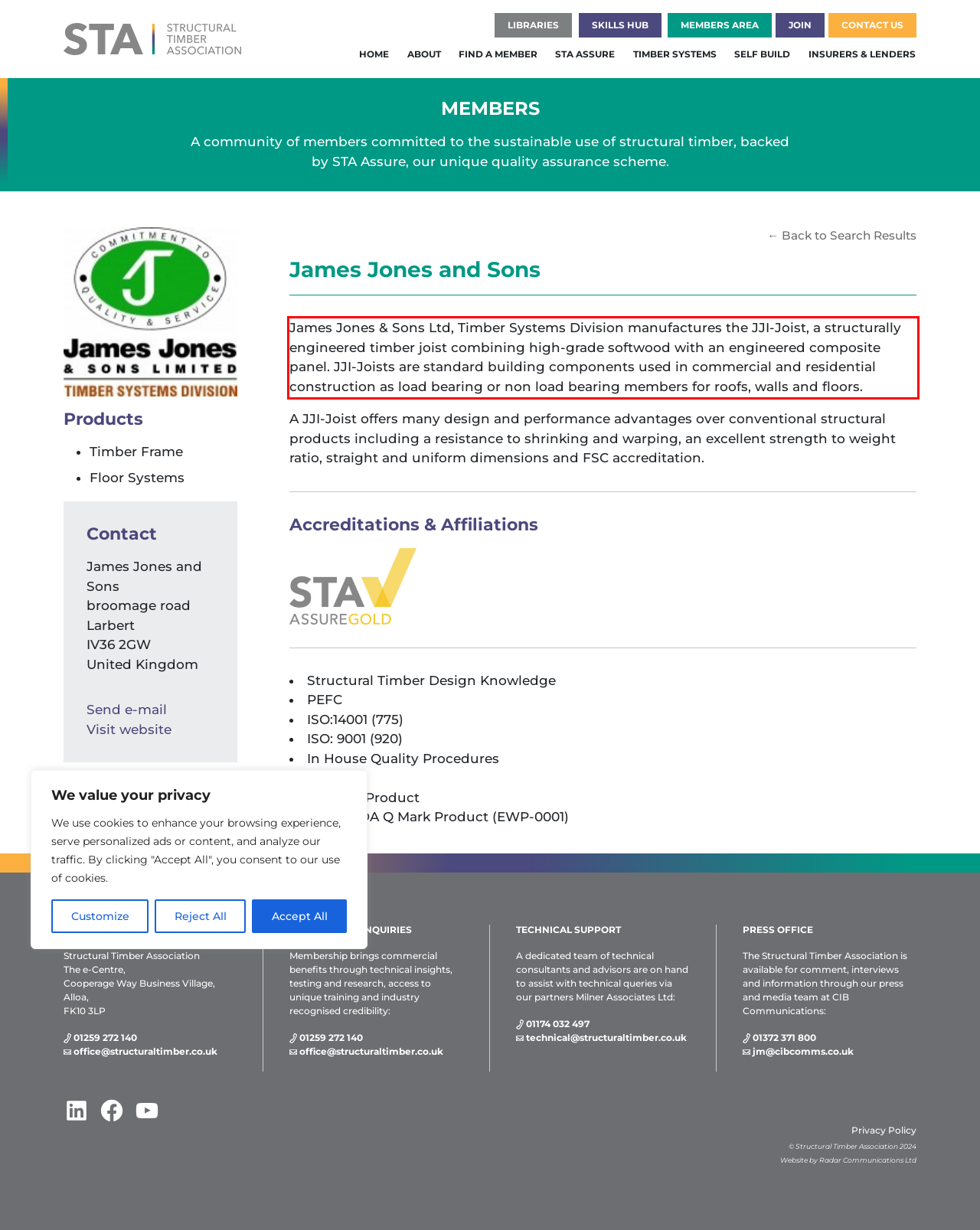Using the provided webpage screenshot, recognize the text content in the area marked by the red bounding box.

James Jones & Sons Ltd, Timber Systems Division manufactures the JJI-Joist, a structurally engineered timber joist combining high-grade softwood with an engineered composite panel. JJI-Joists are standard building components used in commercial and residential construction as load bearing or non load bearing members for roofs, walls and floors.